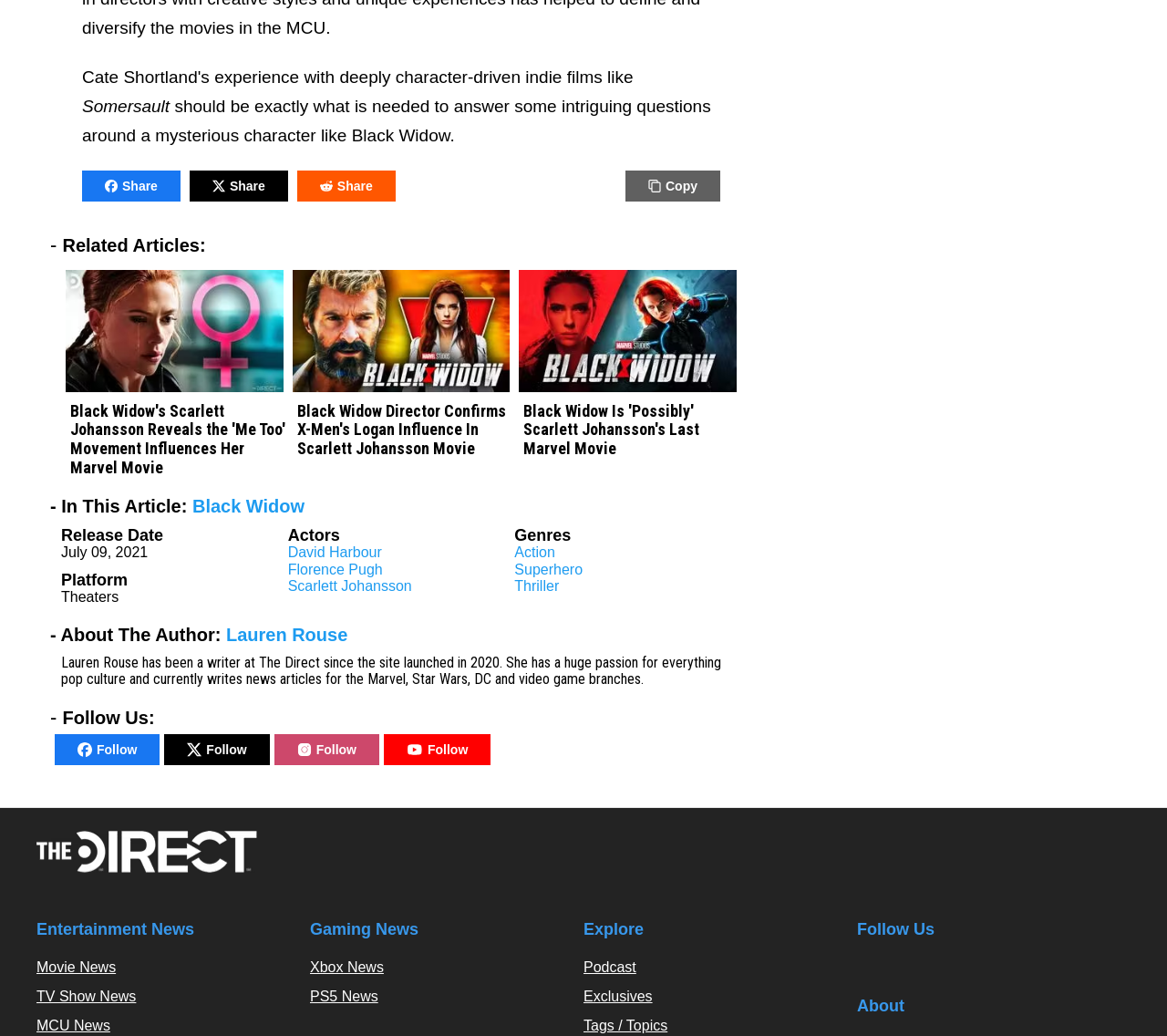Based on what you see in the screenshot, provide a thorough answer to this question: Who is the author of the article?

The author of the article is mentioned in the 'About The Author' section at the bottom of the webpage. The text states that 'Lauren Rouse has been a writer at The Direct since the site launched in 2020.' This indicates that Lauren Rouse is the author of the article.